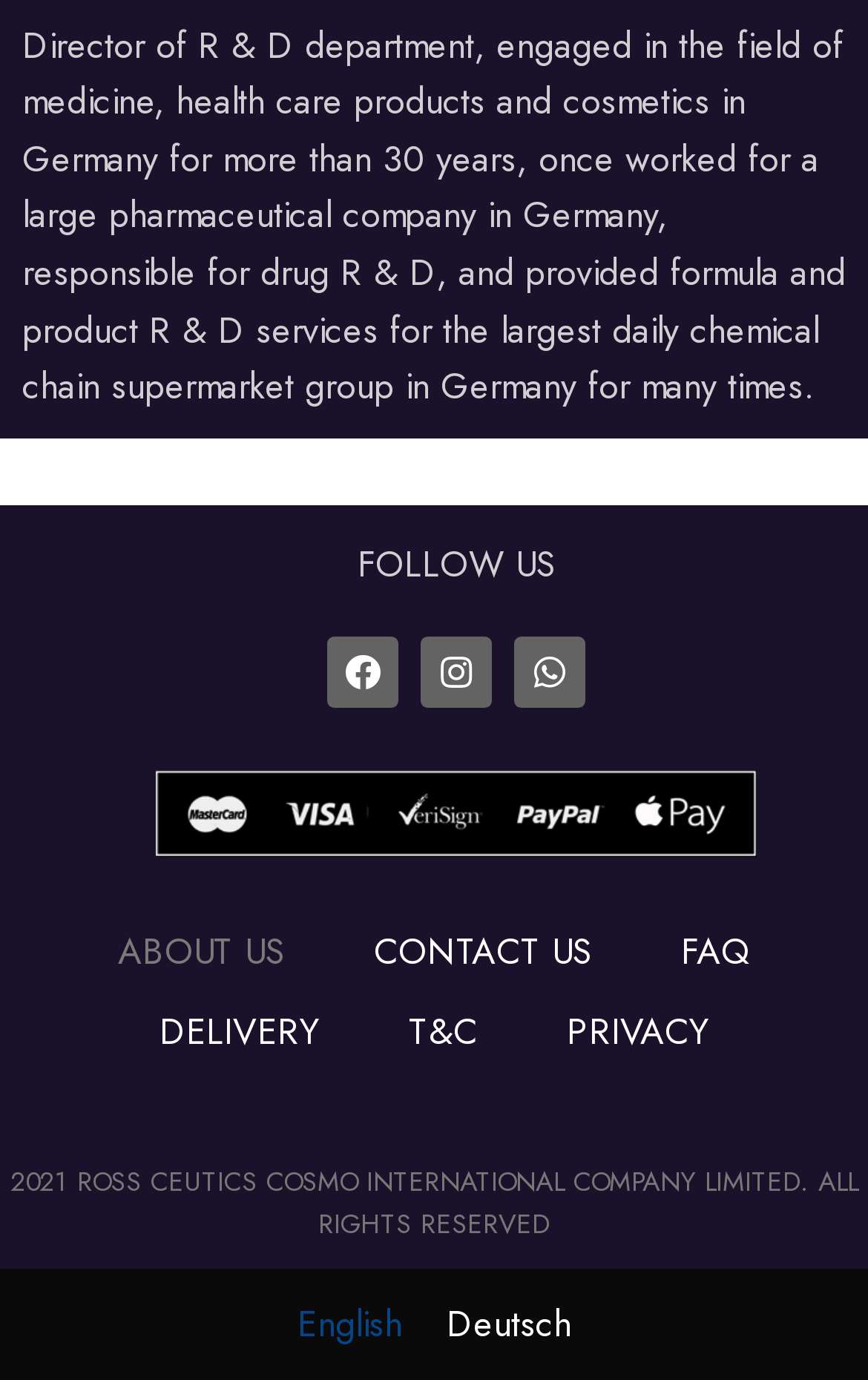Highlight the bounding box coordinates of the element you need to click to perform the following instruction: "Contact us."

[0.379, 0.661, 0.733, 0.719]